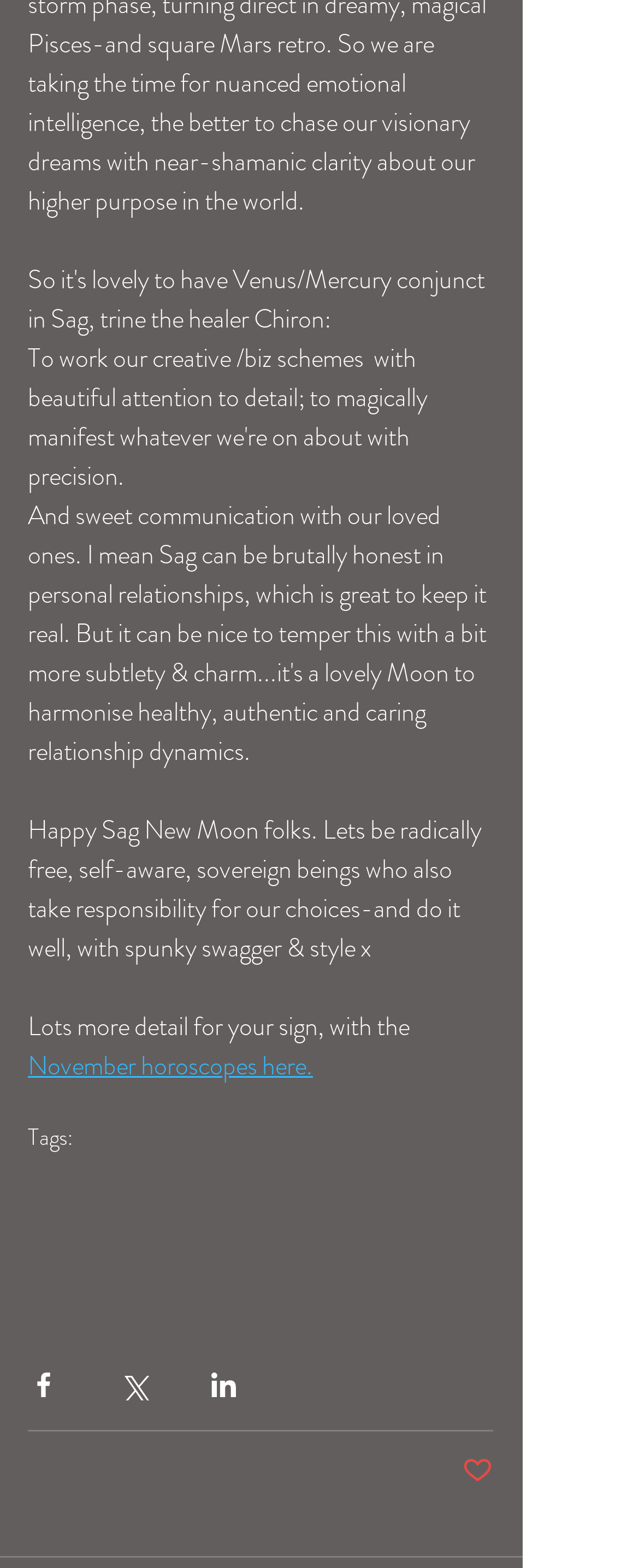Highlight the bounding box coordinates of the element that should be clicked to carry out the following instruction: "Like the post". The coordinates must be given as four float numbers ranging from 0 to 1, i.e., [left, top, right, bottom].

[0.723, 0.927, 0.772, 0.949]